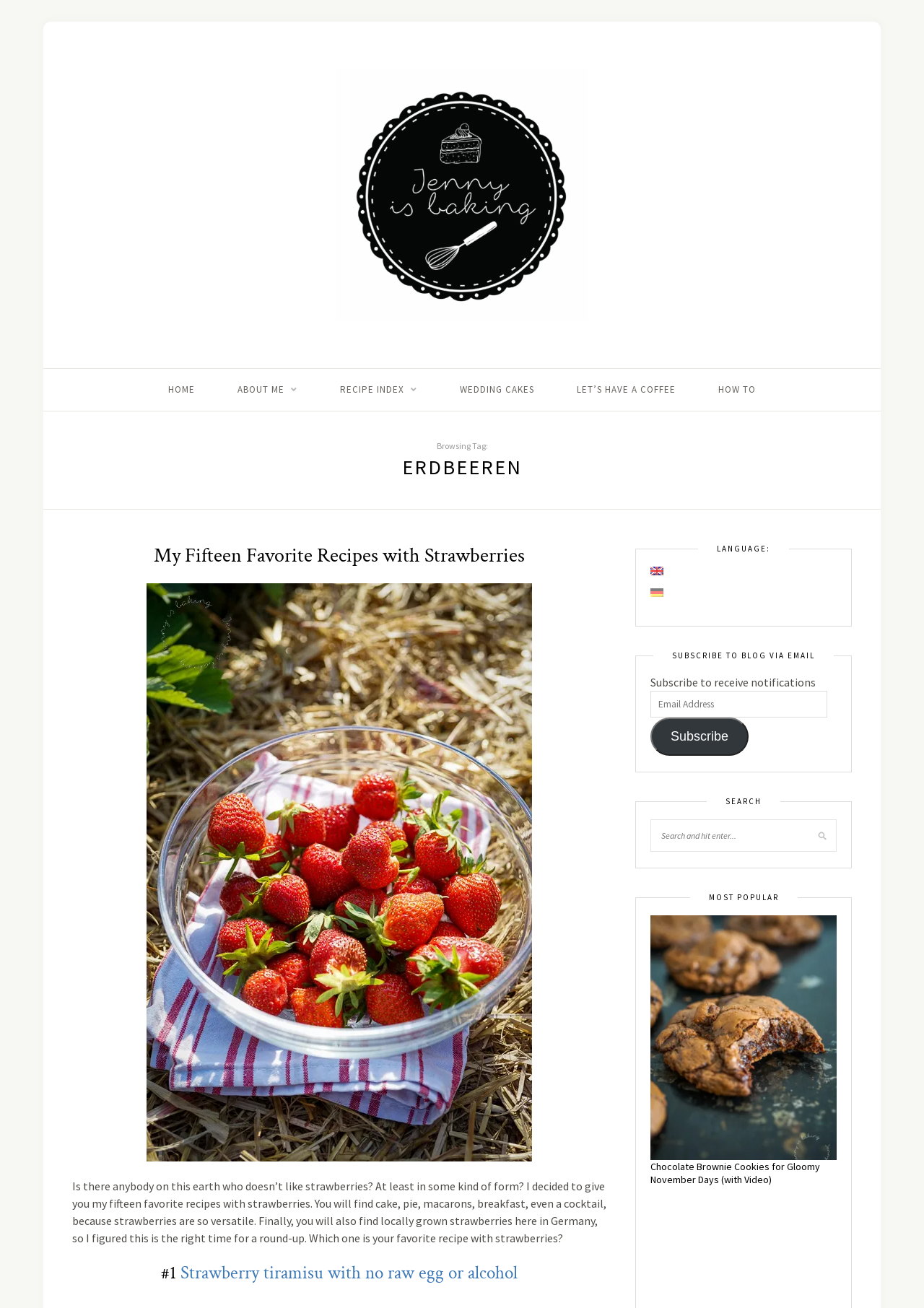Determine the bounding box coordinates of the clickable region to carry out the instruction: "Read the 'My Fifteen Favorite Recipes with Strawberries' article".

[0.166, 0.414, 0.568, 0.435]